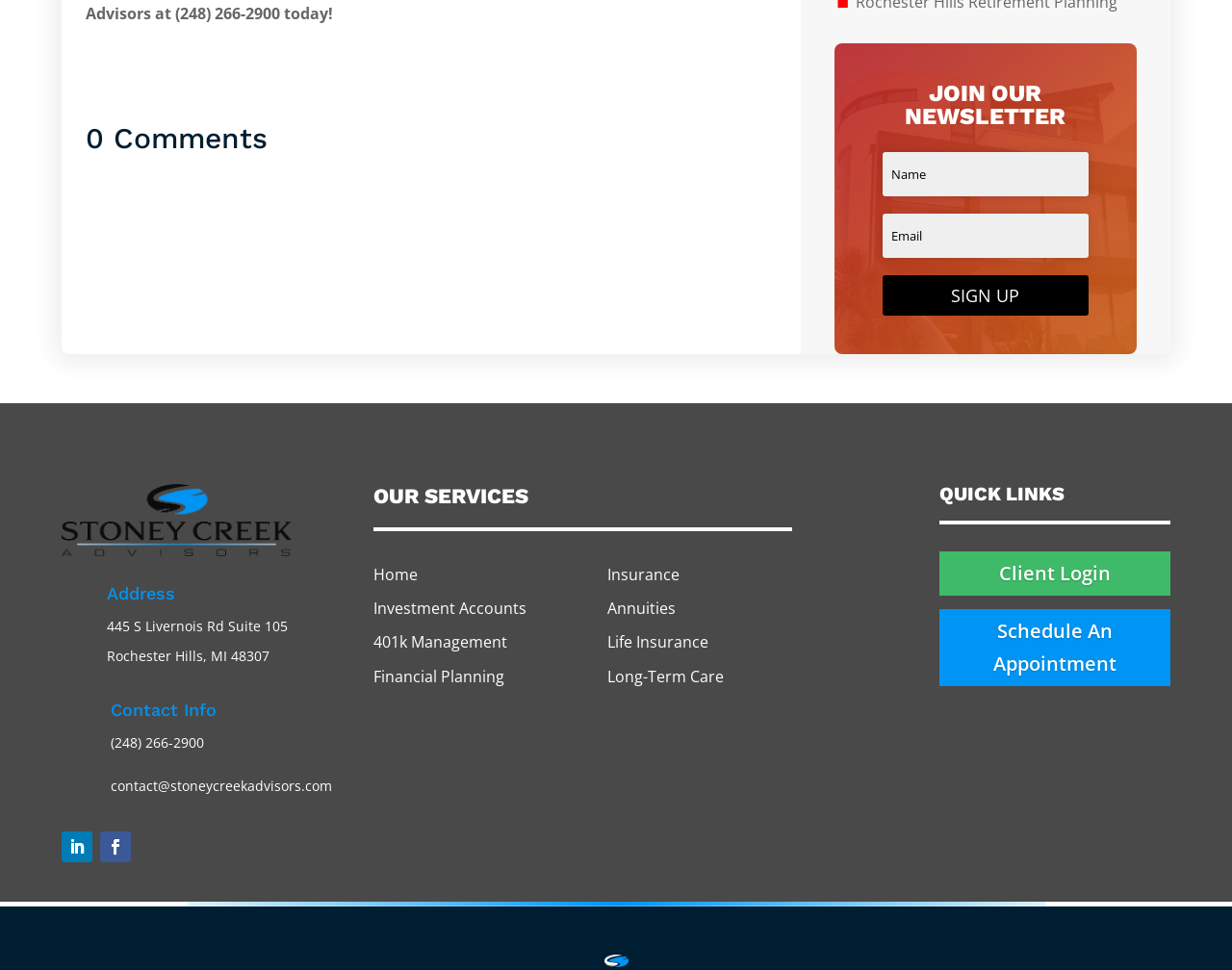Identify the bounding box coordinates of the region I need to click to complete this instruction: "Enter email address".

[0.716, 0.157, 0.884, 0.203]